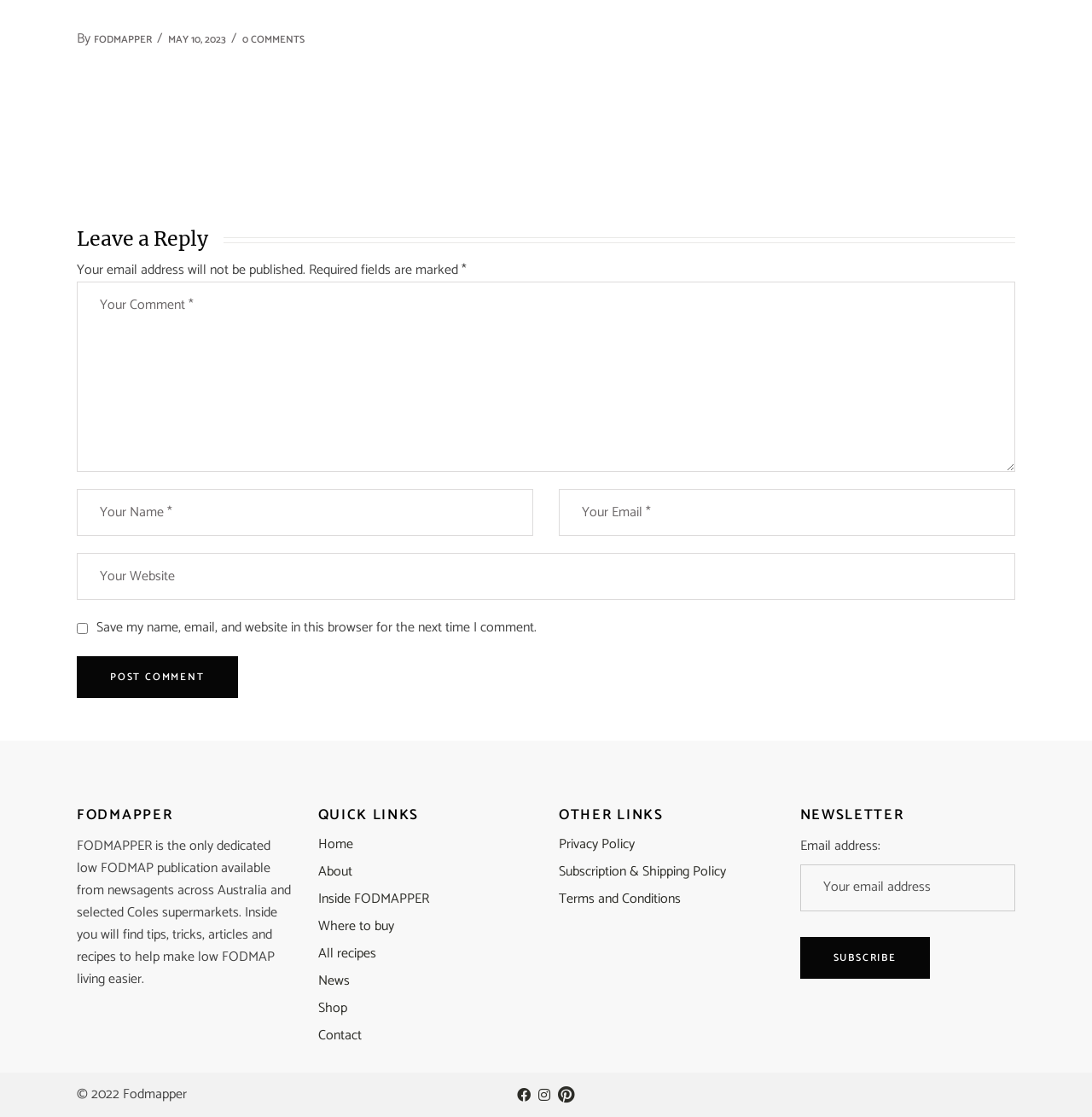Given the element description, predict the bounding box coordinates in the format (top-left x, top-left y, bottom-right x, bottom-right y), using floating point numbers between 0 and 1: Private Health Insurance Rebate

None